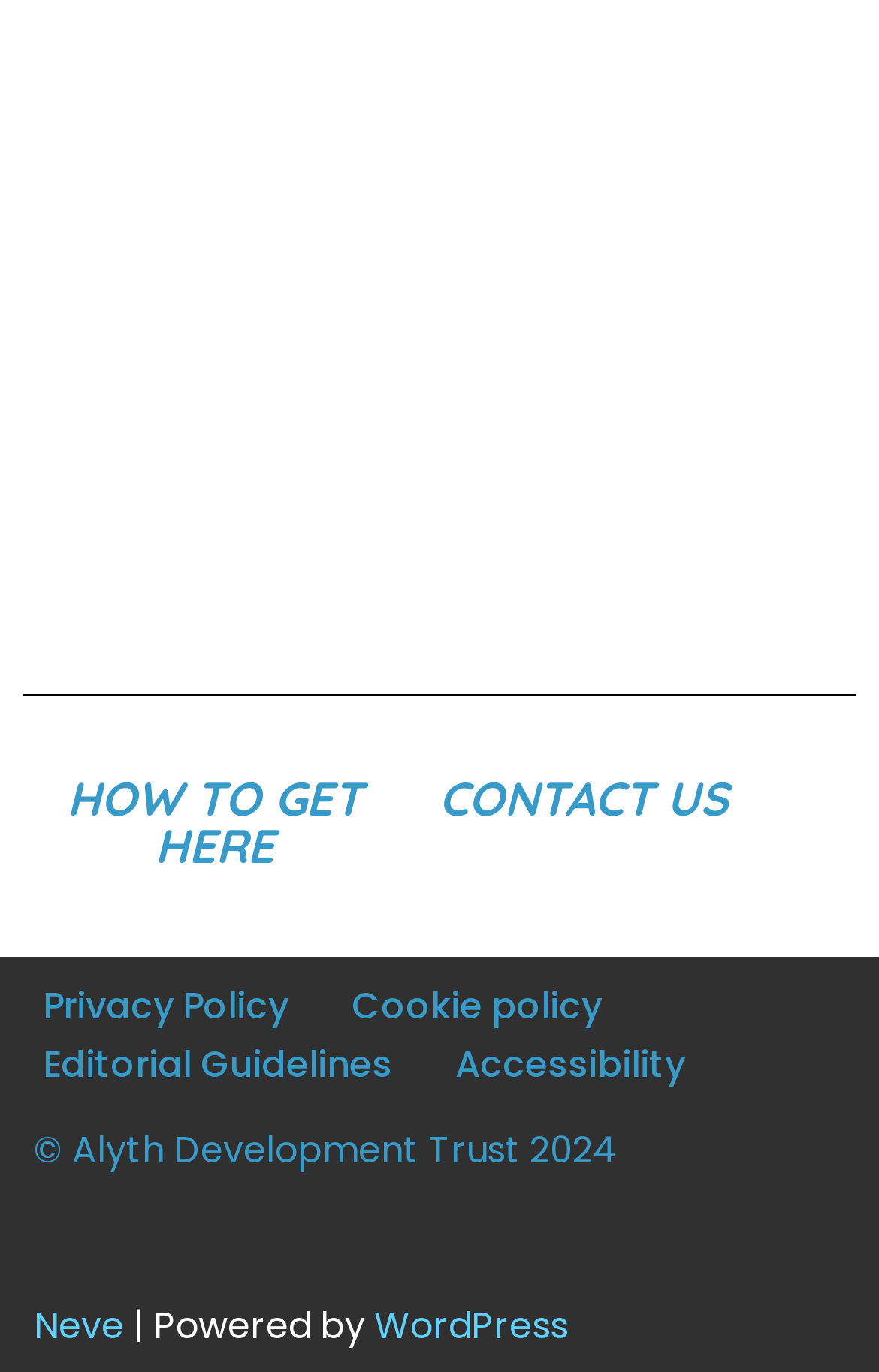Determine the bounding box coordinates of the clickable region to carry out the instruction: "Click on HOW TO GET HERE".

[0.076, 0.56, 0.412, 0.637]